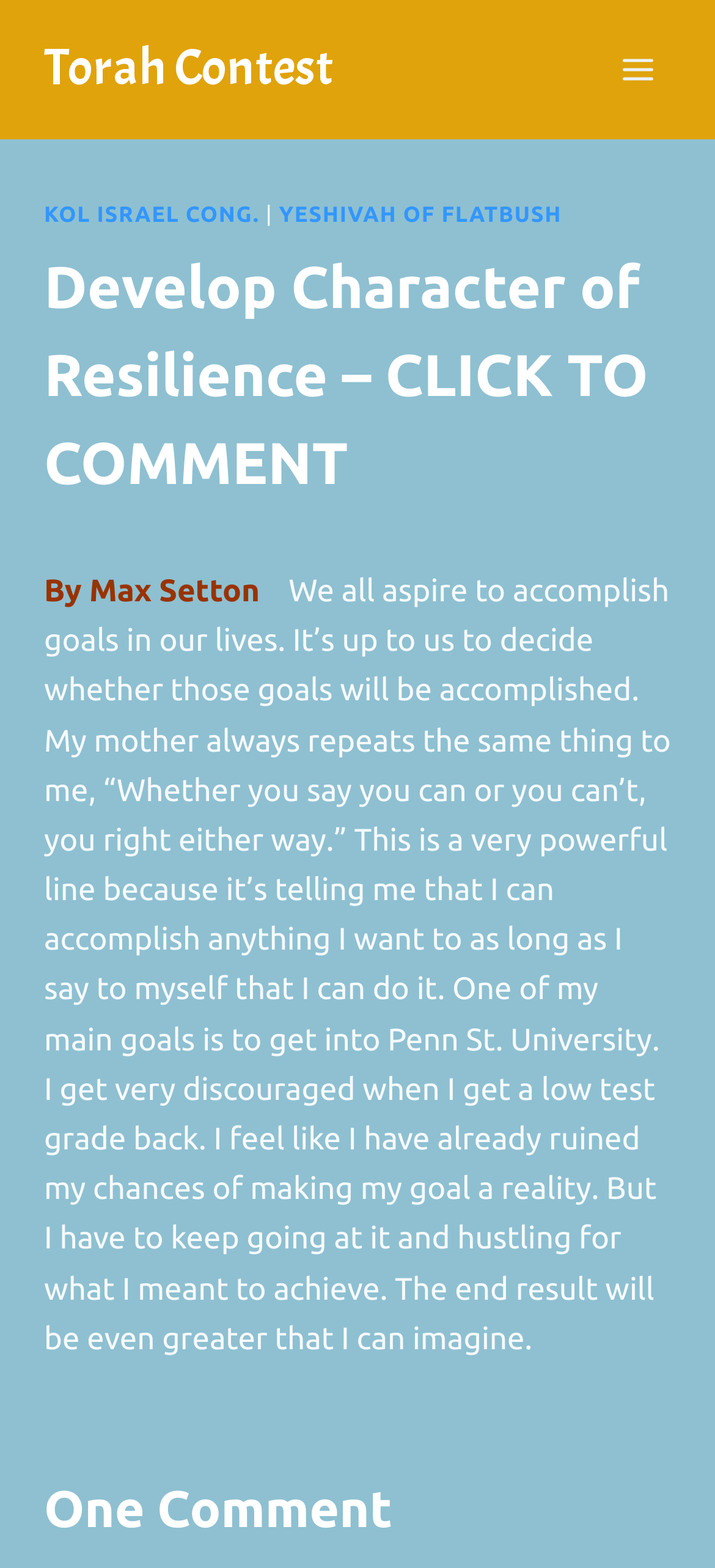Respond with a single word or short phrase to the following question: 
What is the theme of the article?

Character of Resilience